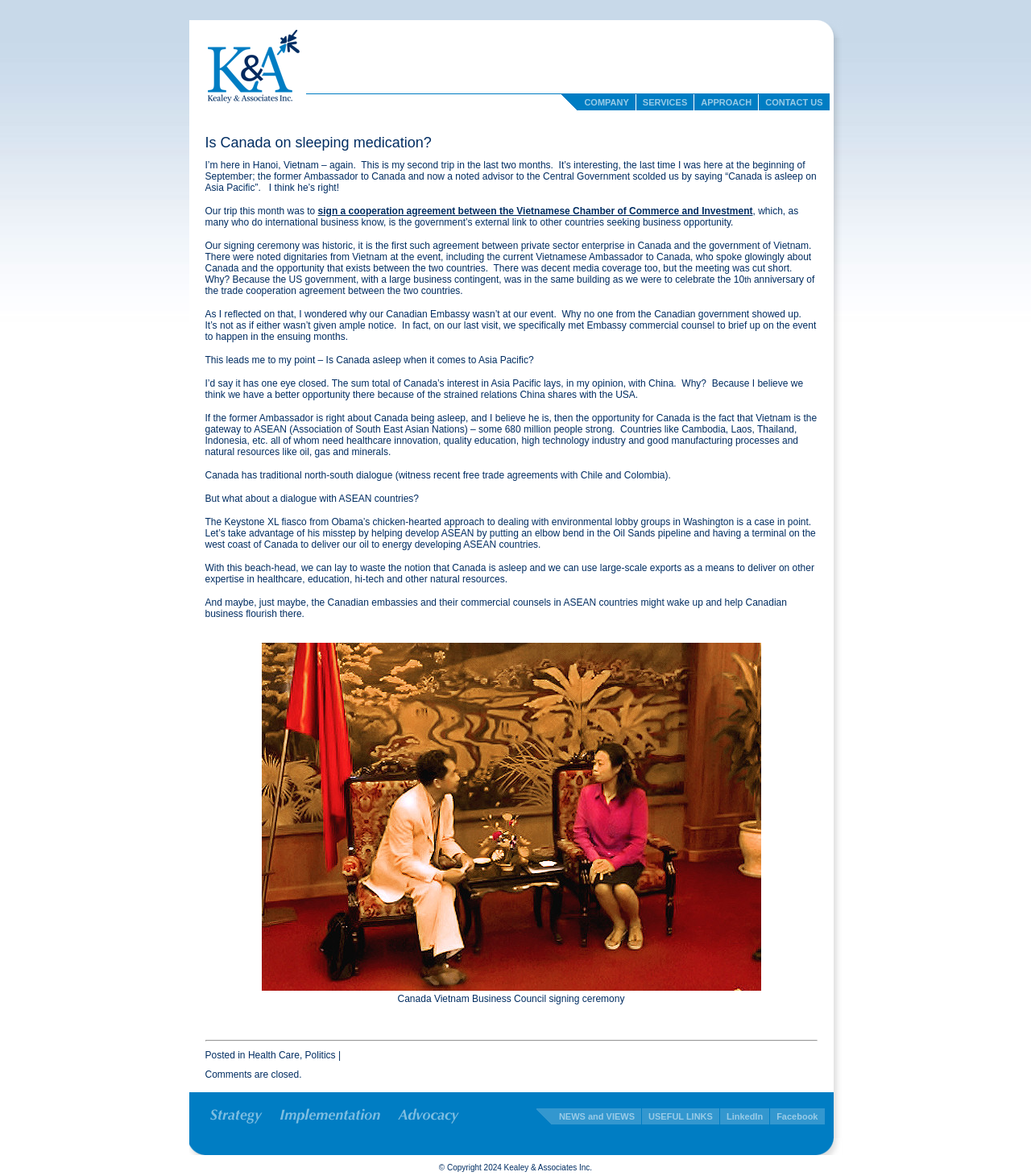What is the purpose of the signing ceremony?
Please use the visual content to give a single word or phrase answer.

To sign a cooperation agreement